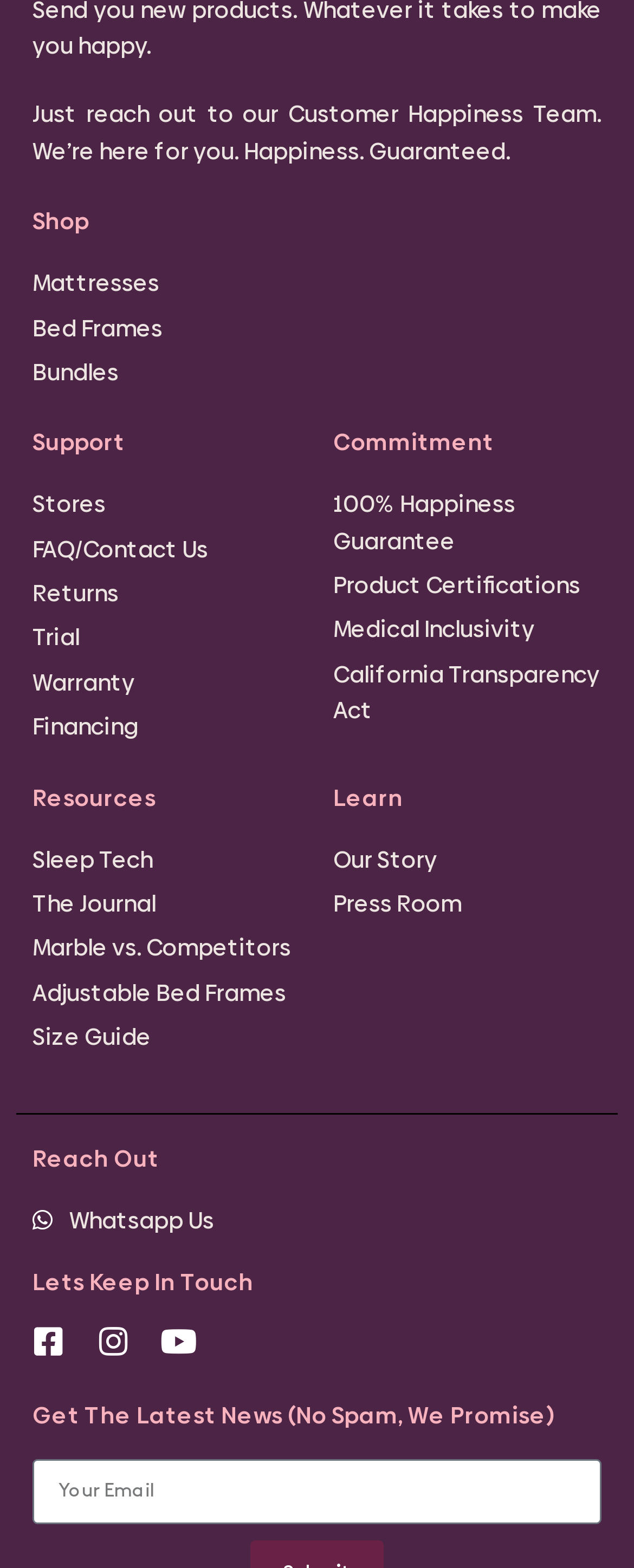Identify the bounding box coordinates for the UI element described as: "The Journal". The coordinates should be provided as four floats between 0 and 1: [left, top, right, bottom].

[0.051, 0.565, 0.474, 0.588]